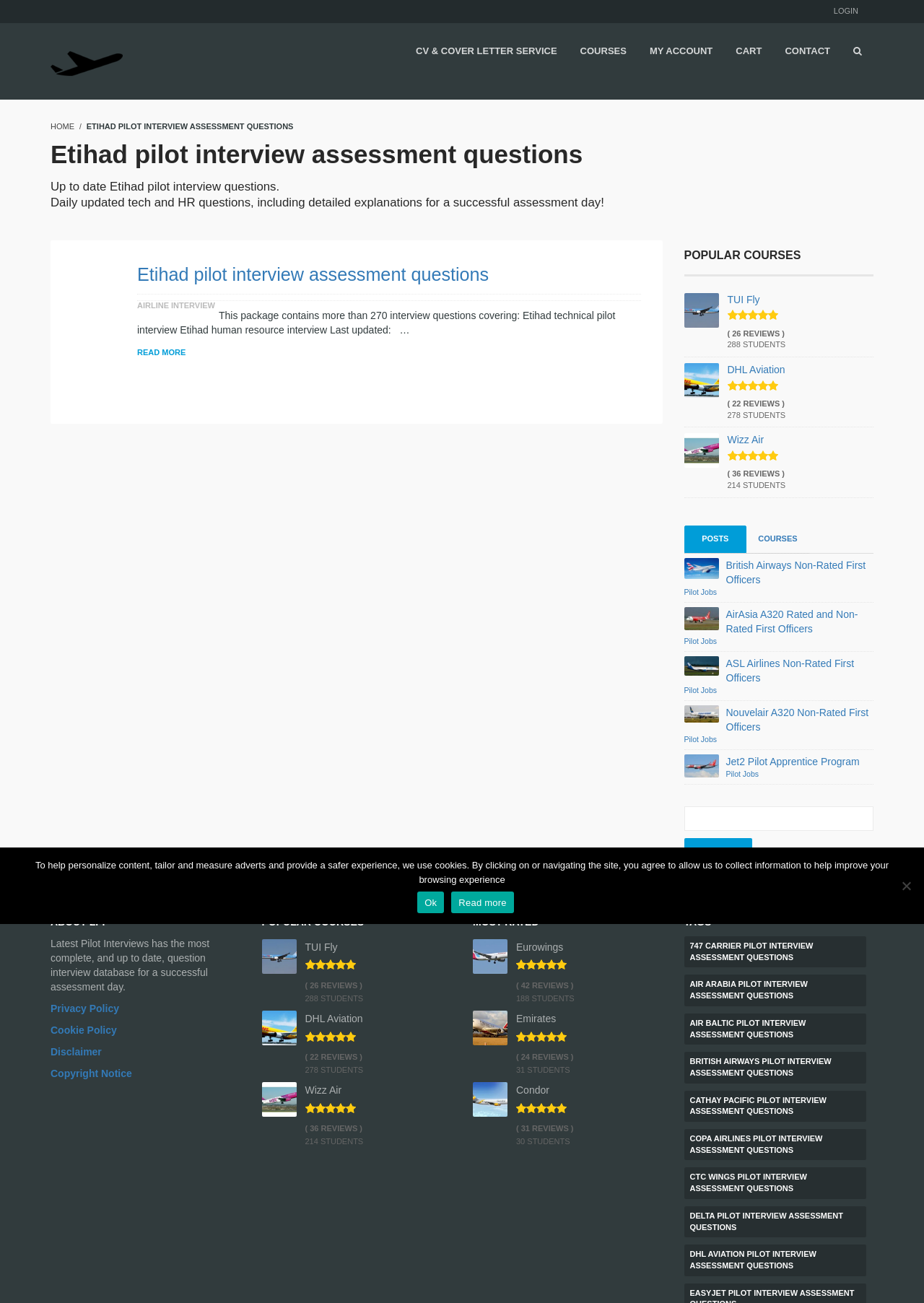What is the purpose of the 'Latest Pilot Interviews' website?
Answer with a single word or phrase by referring to the visual content.

to provide interview questions for a successful assessment day